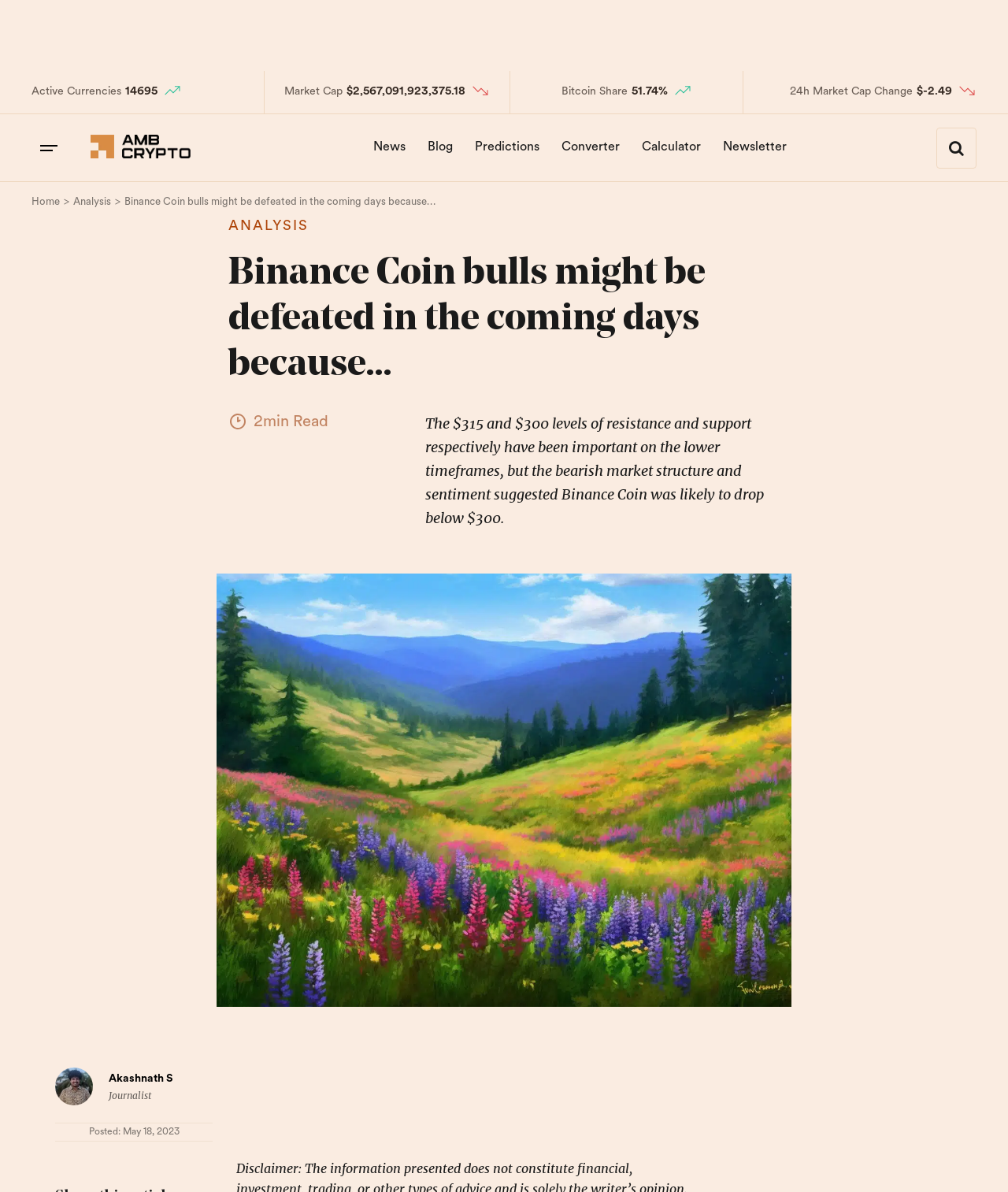Please find the bounding box coordinates of the element that must be clicked to perform the given instruction: "Read the article about Binance Coin". The coordinates should be four float numbers from 0 to 1, i.e., [left, top, right, bottom].

[0.227, 0.211, 0.773, 0.326]